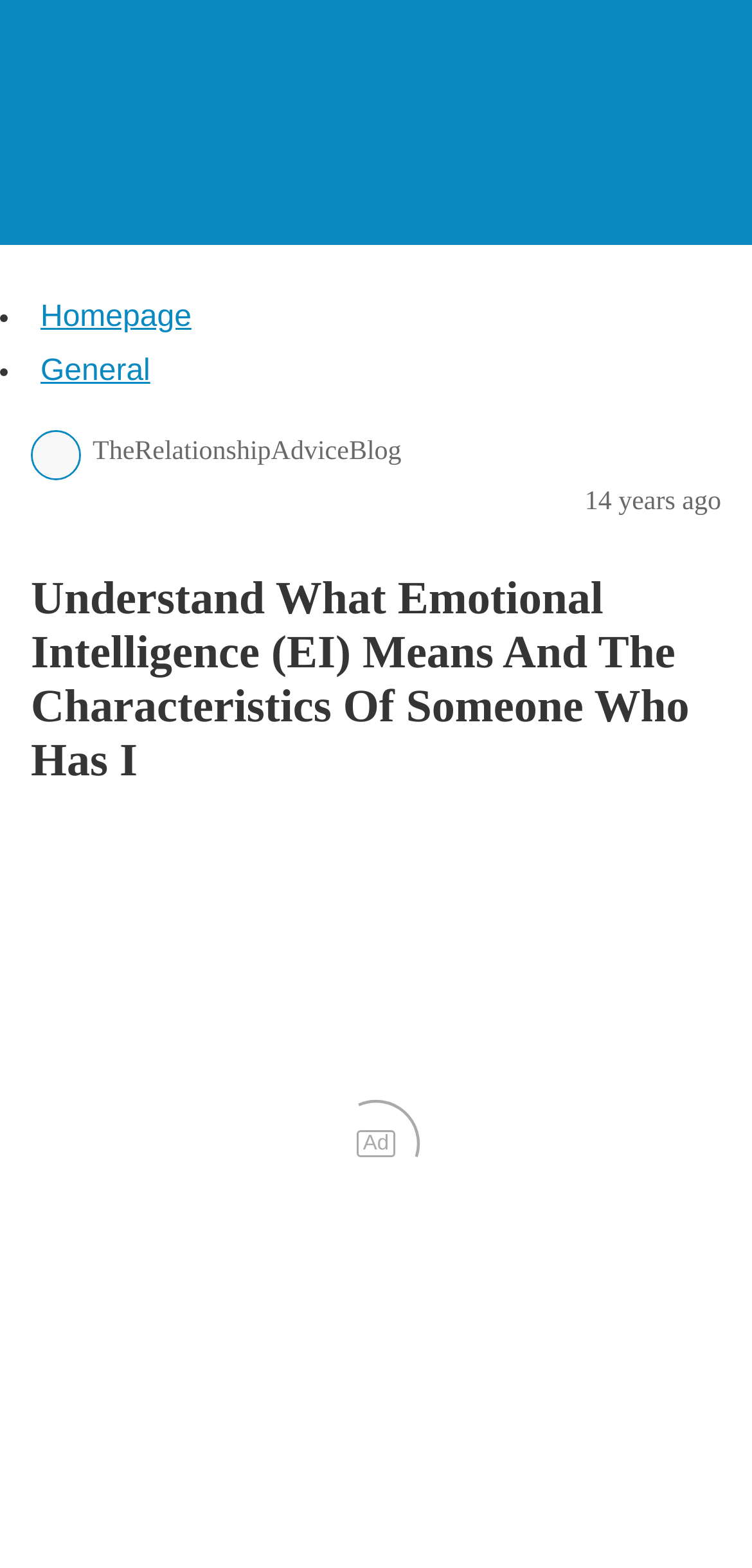Create a detailed summary of the webpage's content and design.

The webpage is about understanding emotional intelligence (EI) and its characteristics. At the top, there is a heading that reads "The Things We Talk About" which is also a link. Below this heading, there are three links: "The Things We Talk About", "Homepage", and "General". To the right of these links, there is a static text "TheRelationshipAdviceBlog". 

Further down, there is a time element that displays the text "14 years ago". Below this, there is a header that contains the main title of the webpage, "Understand What Emotional Intelligence (EI) Means And The Characteristics Of Someone Who Has I". 

At the bottom of the page, there is an advertisement section, marked with a static text "Ad", accompanied by an image. The advertisement is positioned near the bottom right corner of the page.